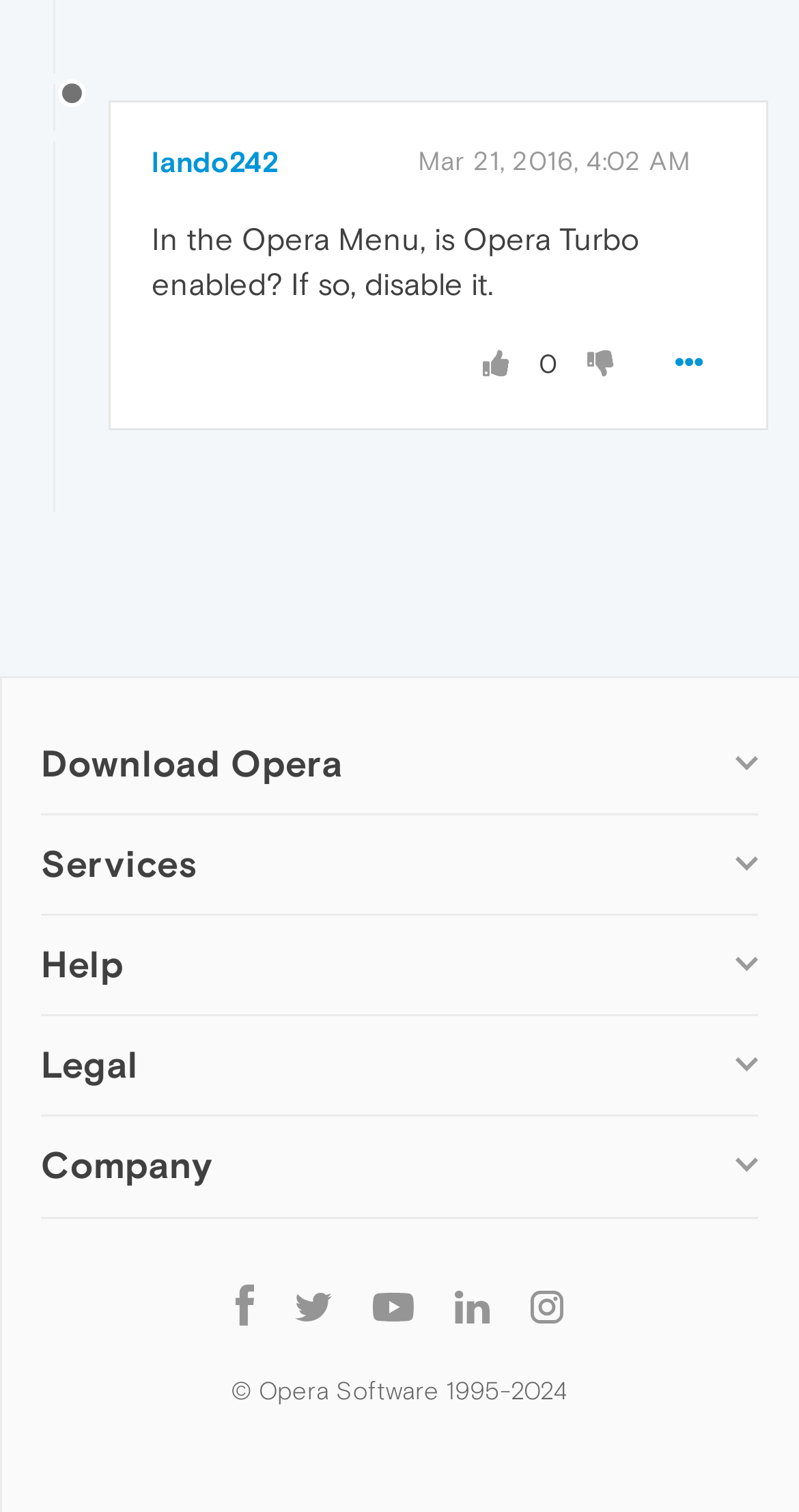Please give a concise answer to this question using a single word or phrase: 
How many social media platforms does Opera have?

5